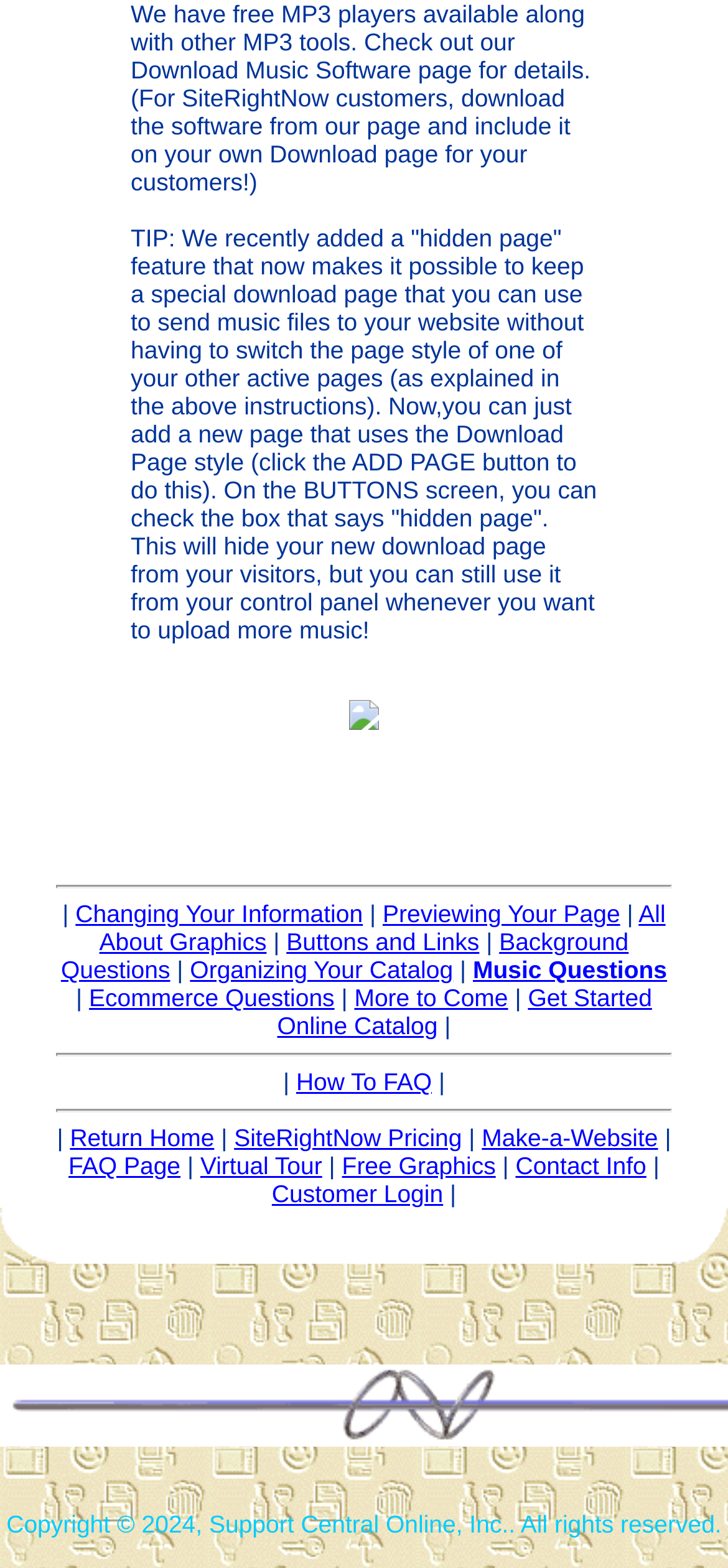Please reply to the following question using a single word or phrase: 
What is the copyright information of the webpage?

Copyright 2024, Support Central Online, Inc.